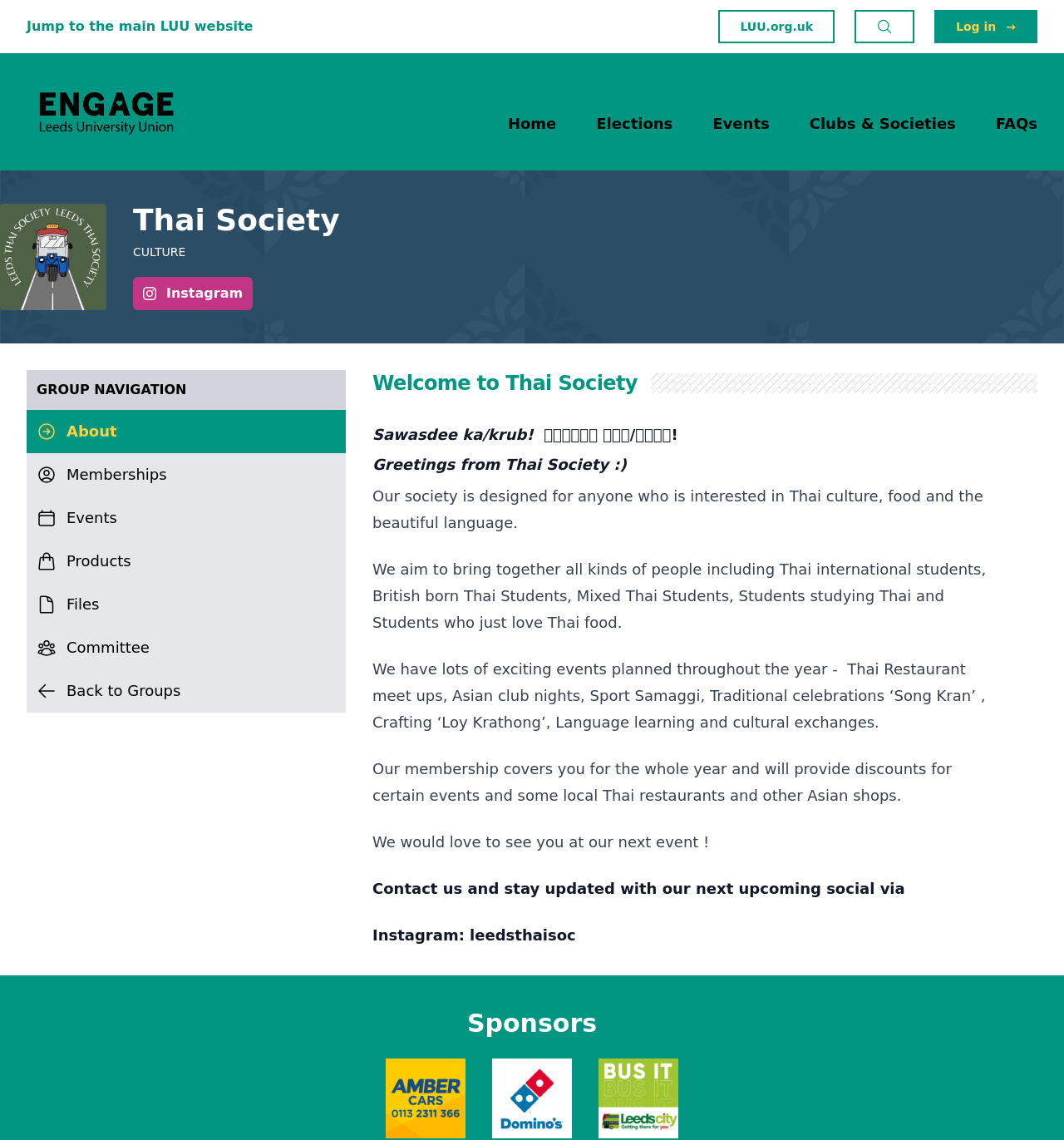Locate the bounding box coordinates of the area you need to click to fulfill this instruction: 'Read about Bill Hewlett and Dave Packard's company'. The coordinates must be in the form of four float numbers ranging from 0 to 1: [left, top, right, bottom].

None